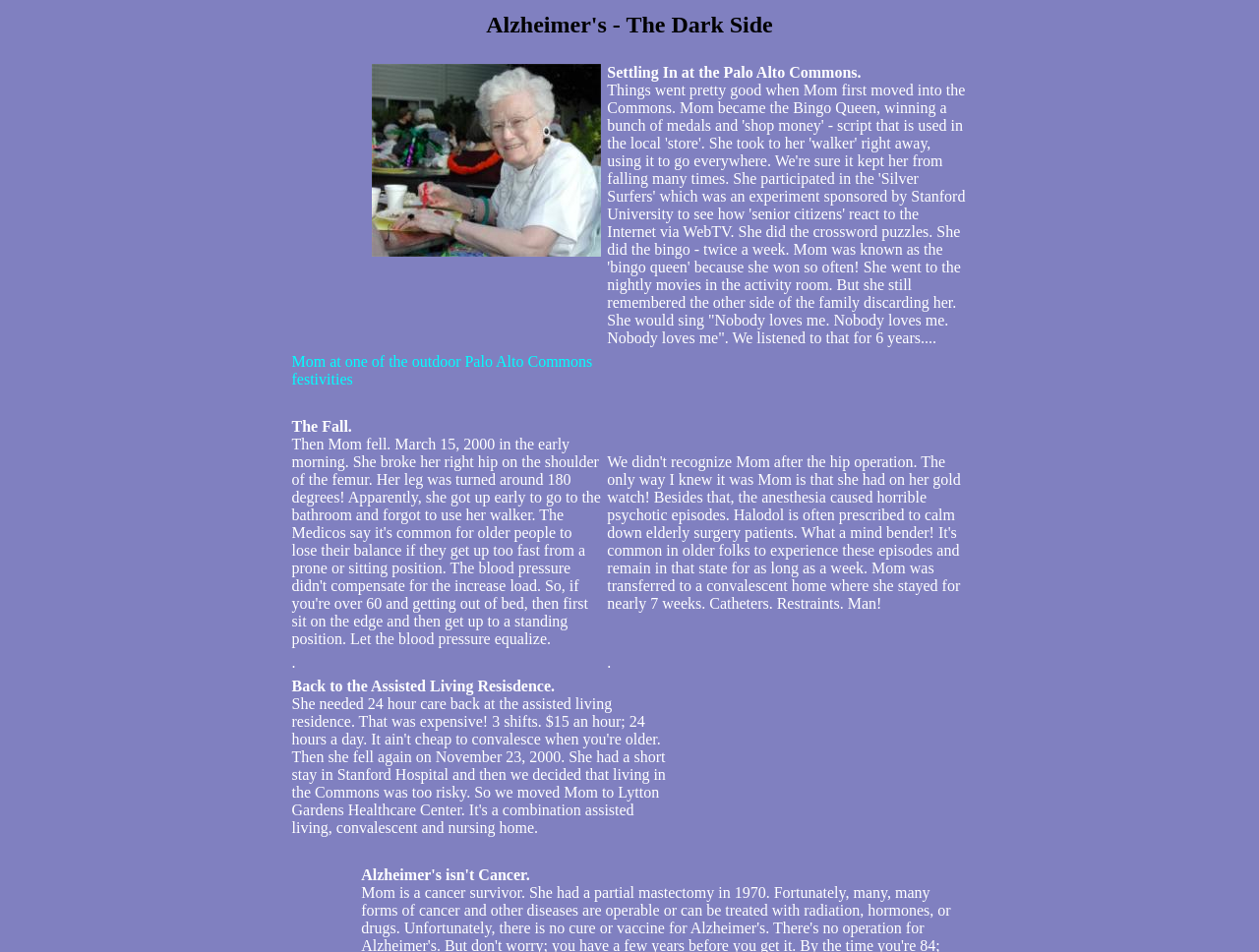Where was Mom transferred after the hip operation?
Examine the screenshot and reply with a single word or phrase.

A convalescent home